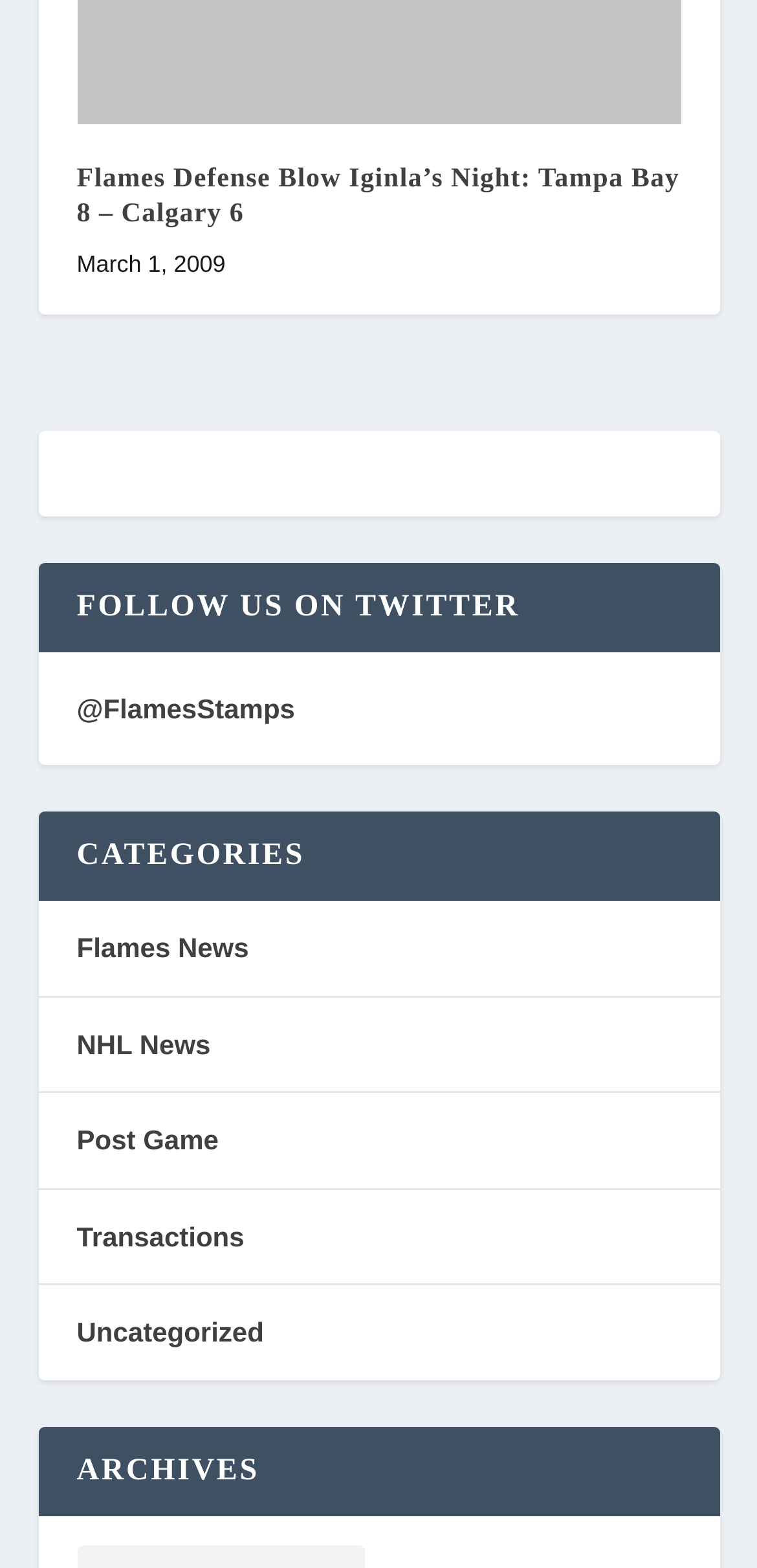Identify the bounding box coordinates of the element that should be clicked to fulfill this task: "explore Archives". The coordinates should be provided as four float numbers between 0 and 1, i.e., [left, top, right, bottom].

[0.05, 0.91, 0.95, 0.967]